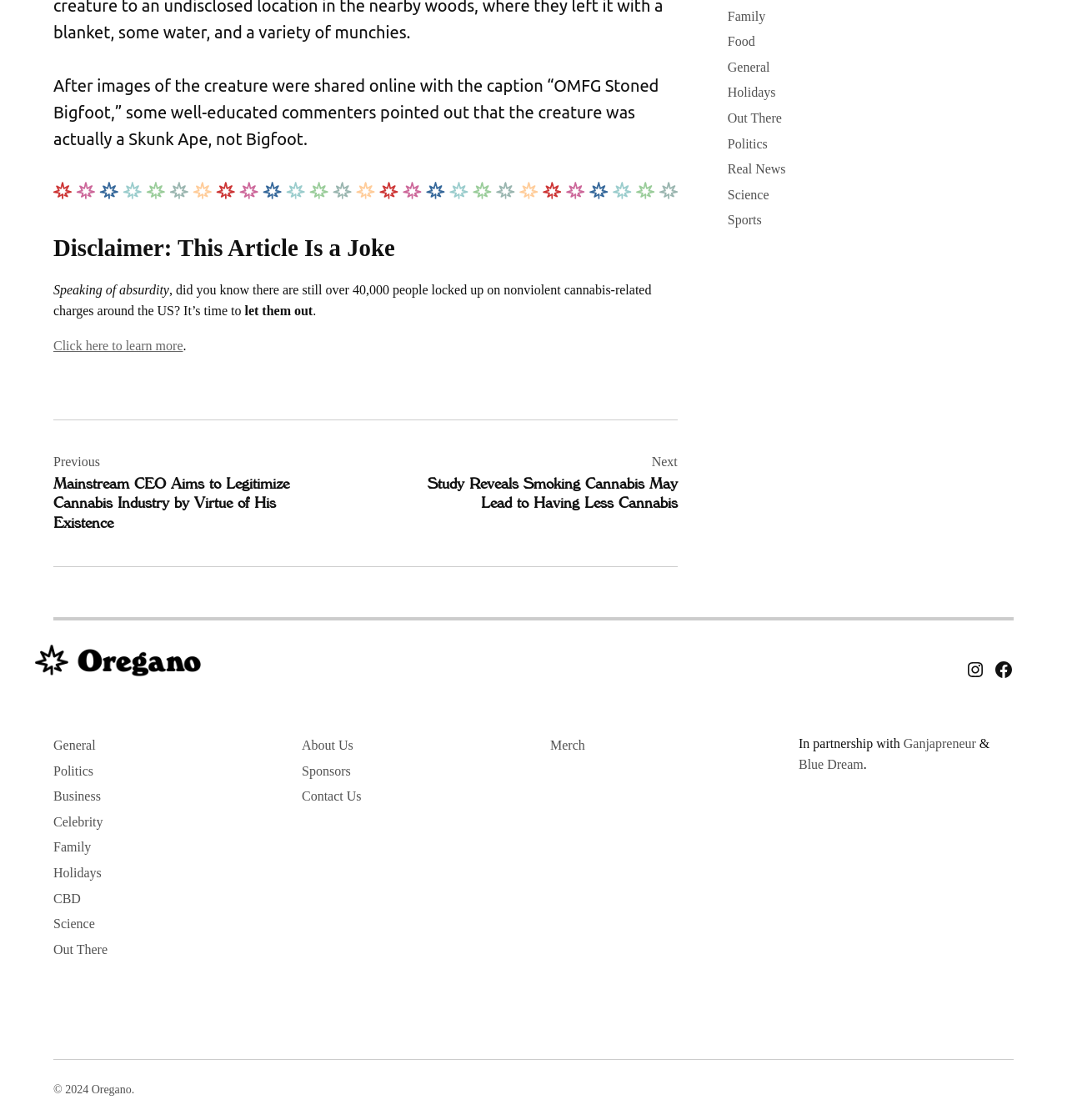Provide a brief response to the question below using a single word or phrase: 
What is the name of the website?

Oregano